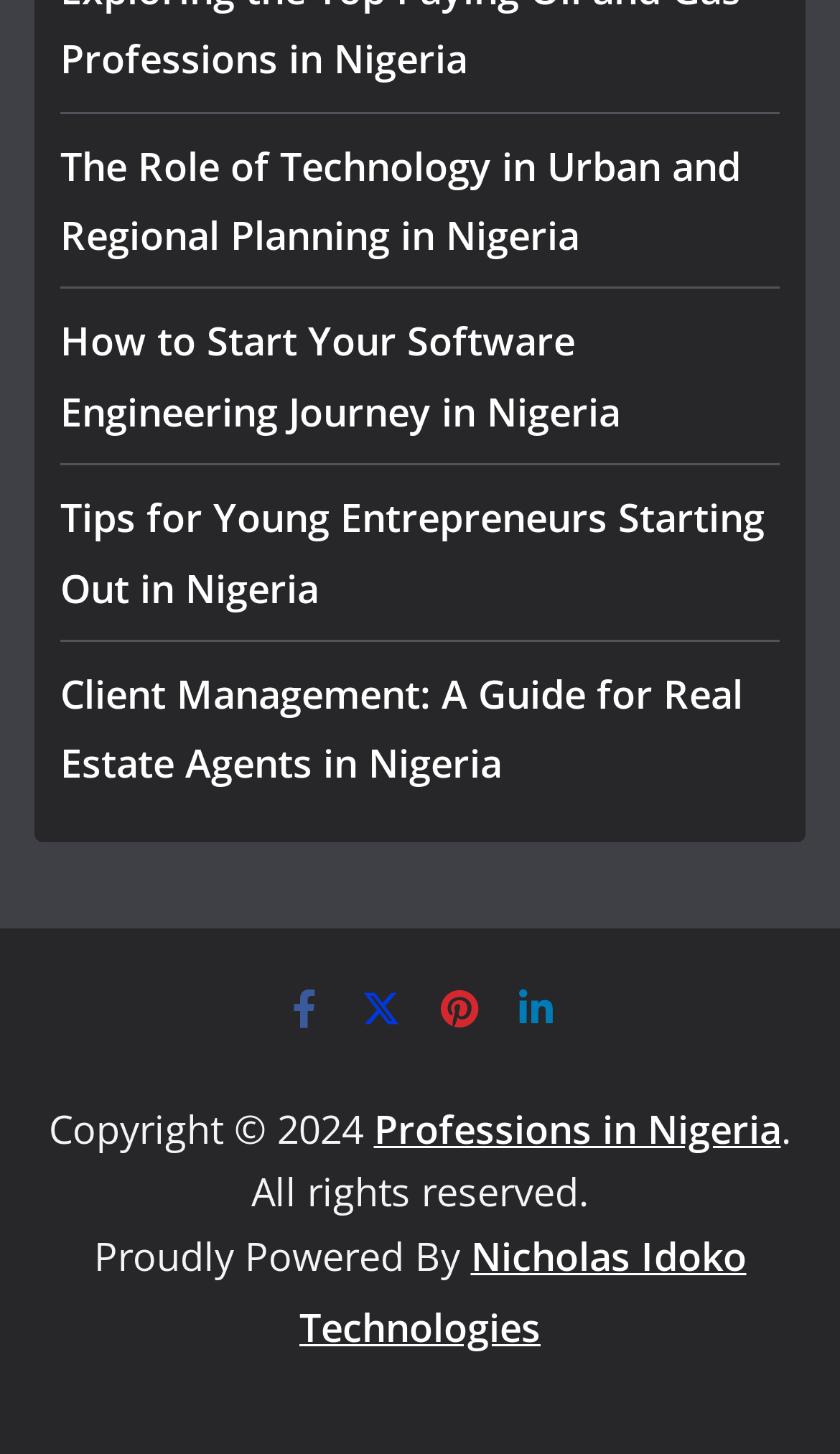Please find the bounding box coordinates of the section that needs to be clicked to achieve this instruction: "Read about the role of technology in urban planning in Nigeria".

[0.072, 0.096, 0.882, 0.179]